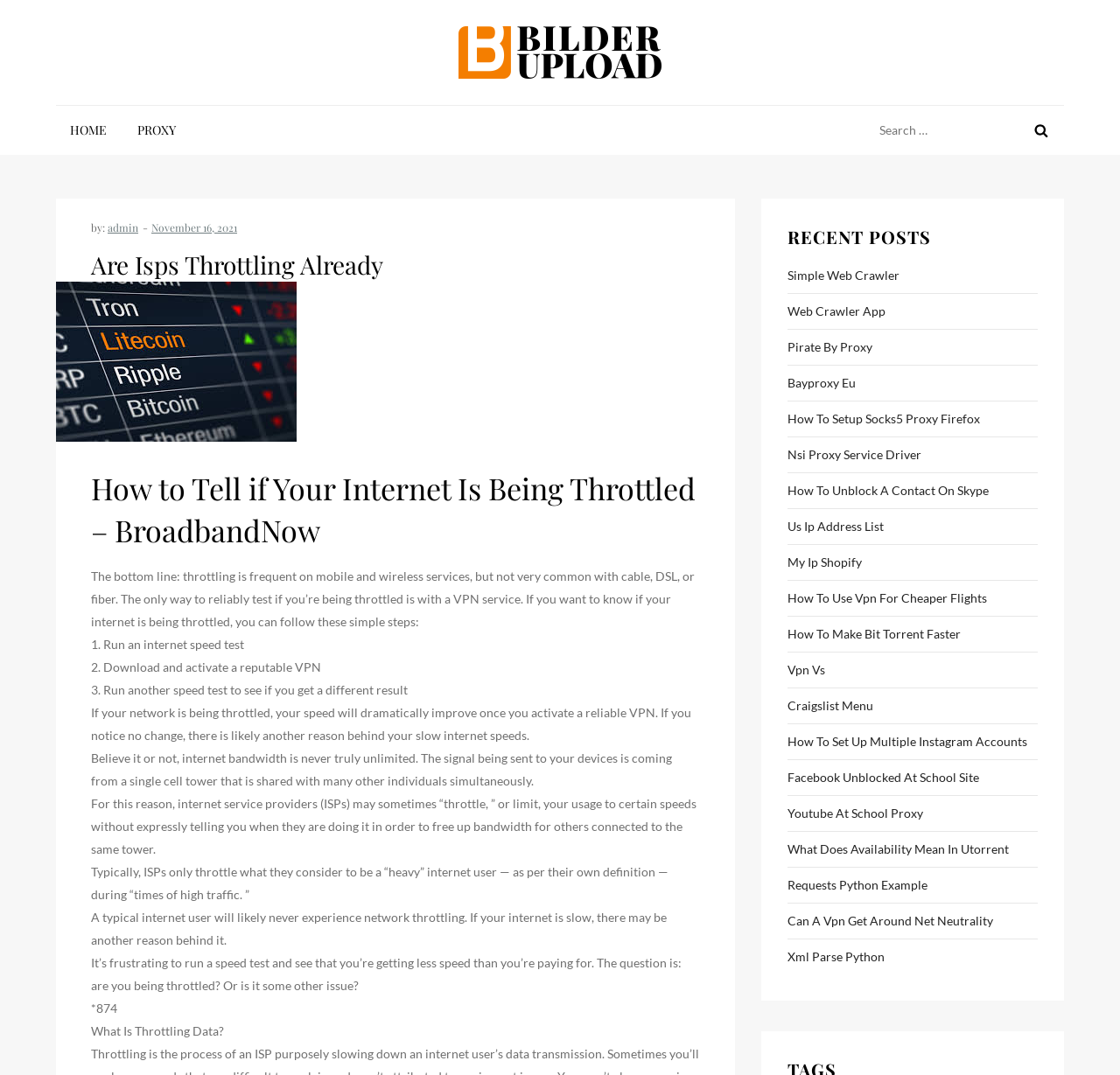Please provide the bounding box coordinates for the element that needs to be clicked to perform the following instruction: "Click on the HOME link". The coordinates should be given as four float numbers between 0 and 1, i.e., [left, top, right, bottom].

[0.05, 0.098, 0.108, 0.144]